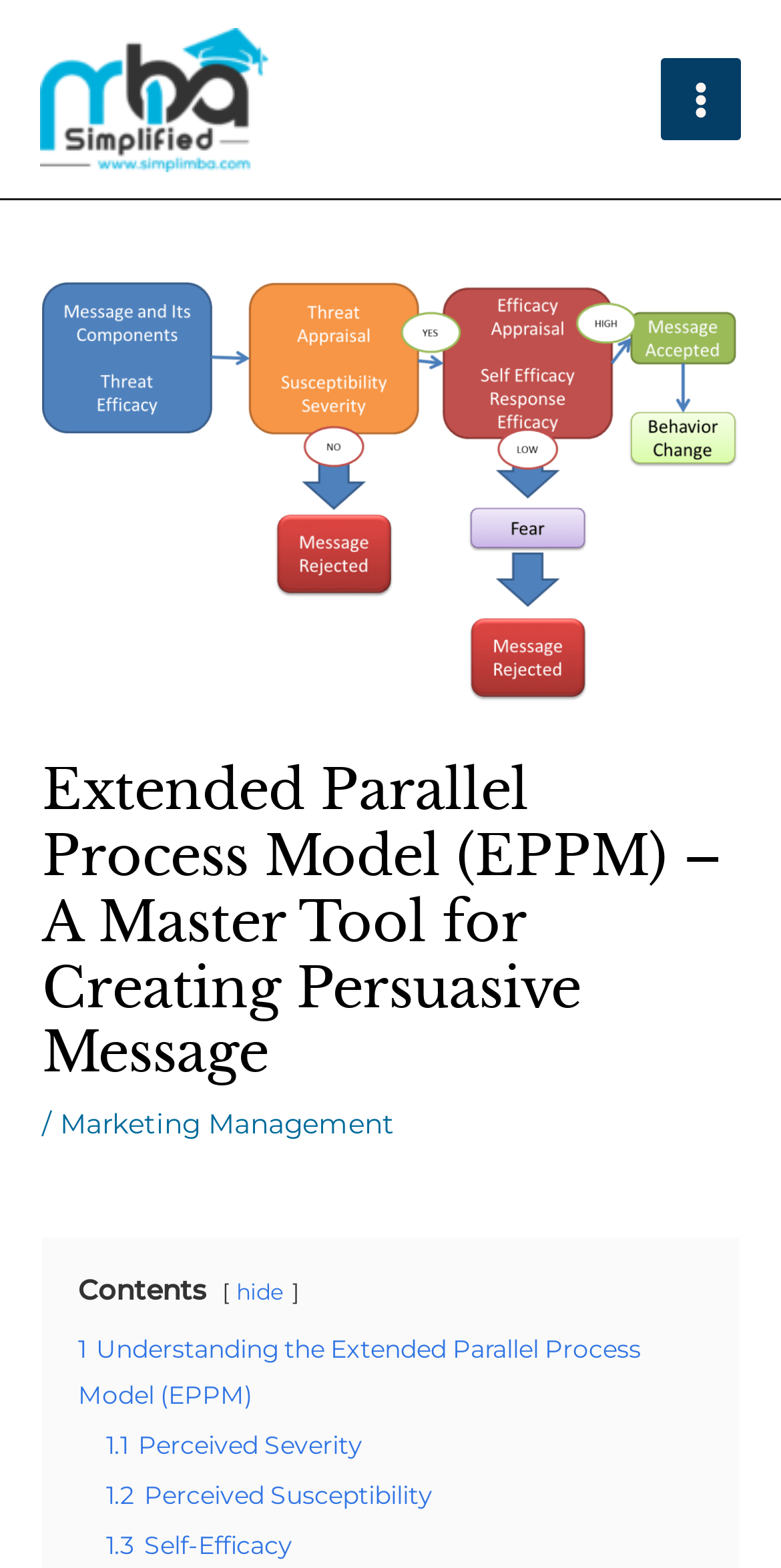Explain in detail what is displayed on the webpage.

The webpage is about the Extended Parallel Process Model (EPPM), a tool for creating persuasive ad campaigns. At the top left corner, there is a logo of Simplimba, accompanied by a link to the logo. On the top right corner, there is a main menu button. 

Below the logo, there is a large header section that spans almost the entire width of the page. Within this section, there is an image related to EPPM, followed by a heading that reads "Extended Parallel Process Model (EPPM) – A Master Tool for Creating Persuasive Message". Below the heading, there is a slash symbol, followed by a link to "Marketing Management". 

Further down, there is a section with a label "Contents" on the left side, and a "hide" link on the right side. Below this section, there are several links to different parts of the article, including "1 Understanding the Extended Parallel Process Model (EPPM)", "1.1 Perceived Severity", "1.2 Perceived Susceptibility", and "1.3 Self-Efficacy". These links are arranged in a vertical list, with the first link being the longest and the subsequent links being shorter.